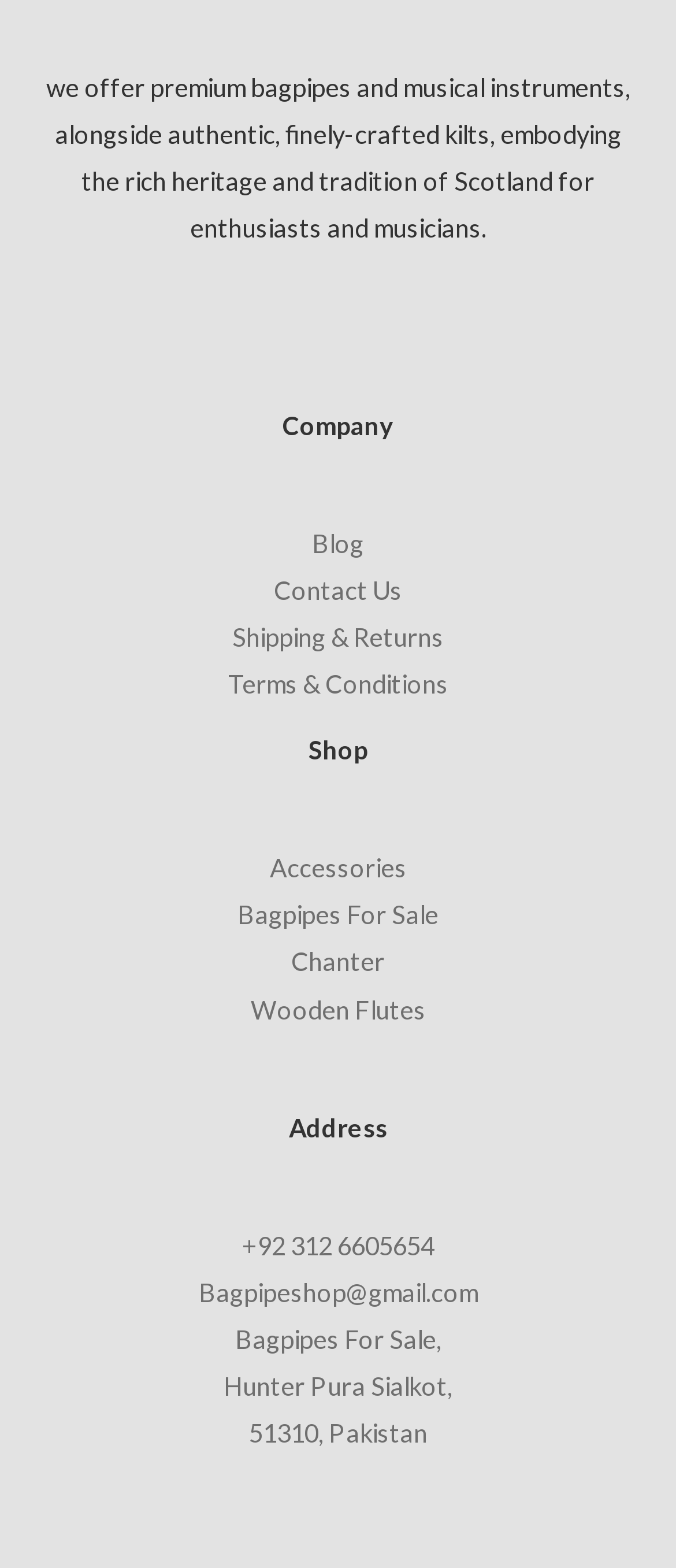Please find and report the bounding box coordinates of the element to click in order to perform the following action: "Shop for accessories". The coordinates should be expressed as four float numbers between 0 and 1, in the format [left, top, right, bottom].

[0.399, 0.544, 0.601, 0.563]